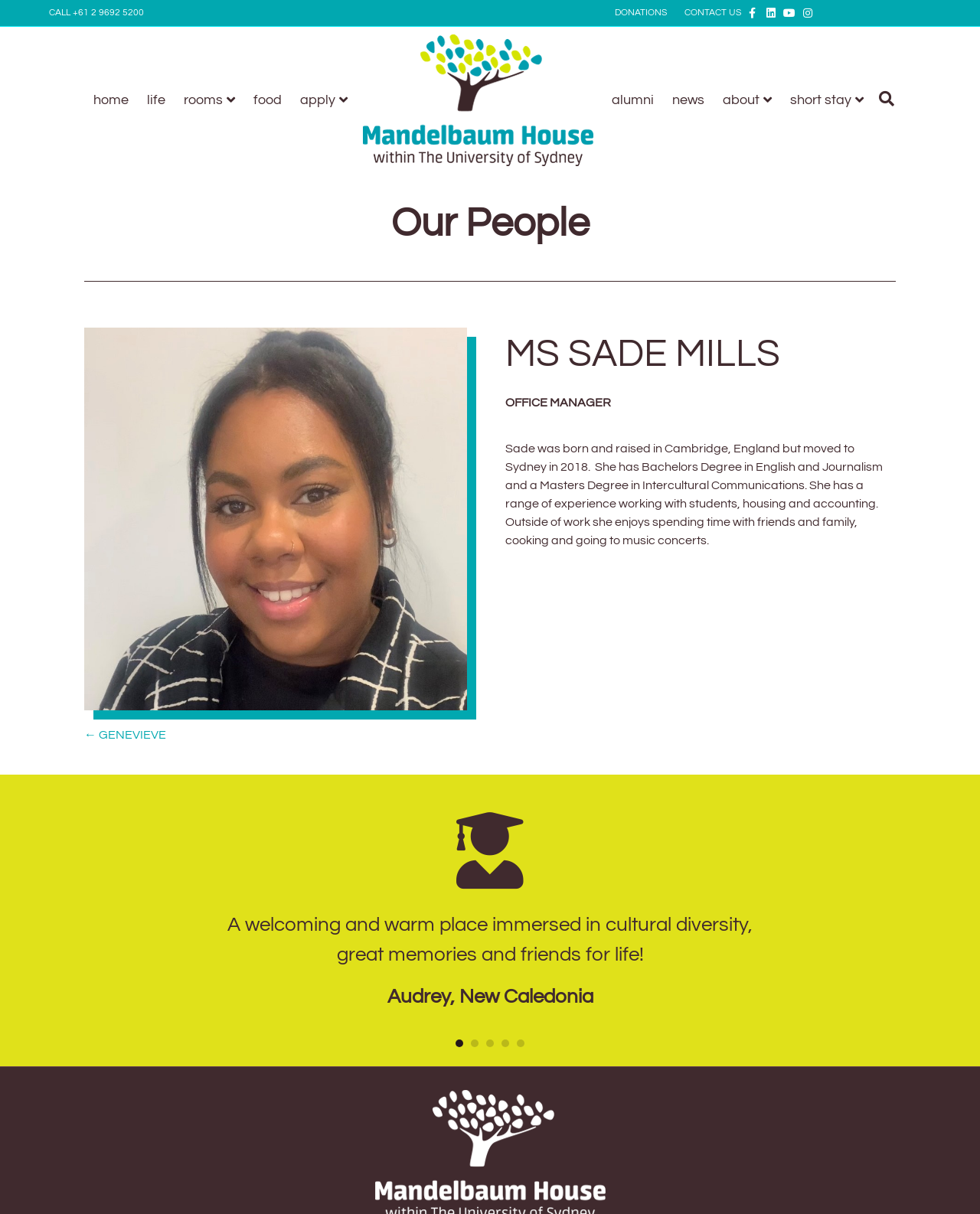Provide your answer to the question using just one word or phrase: What is the first menu item in the Top Bar Menu?

DONATIONS